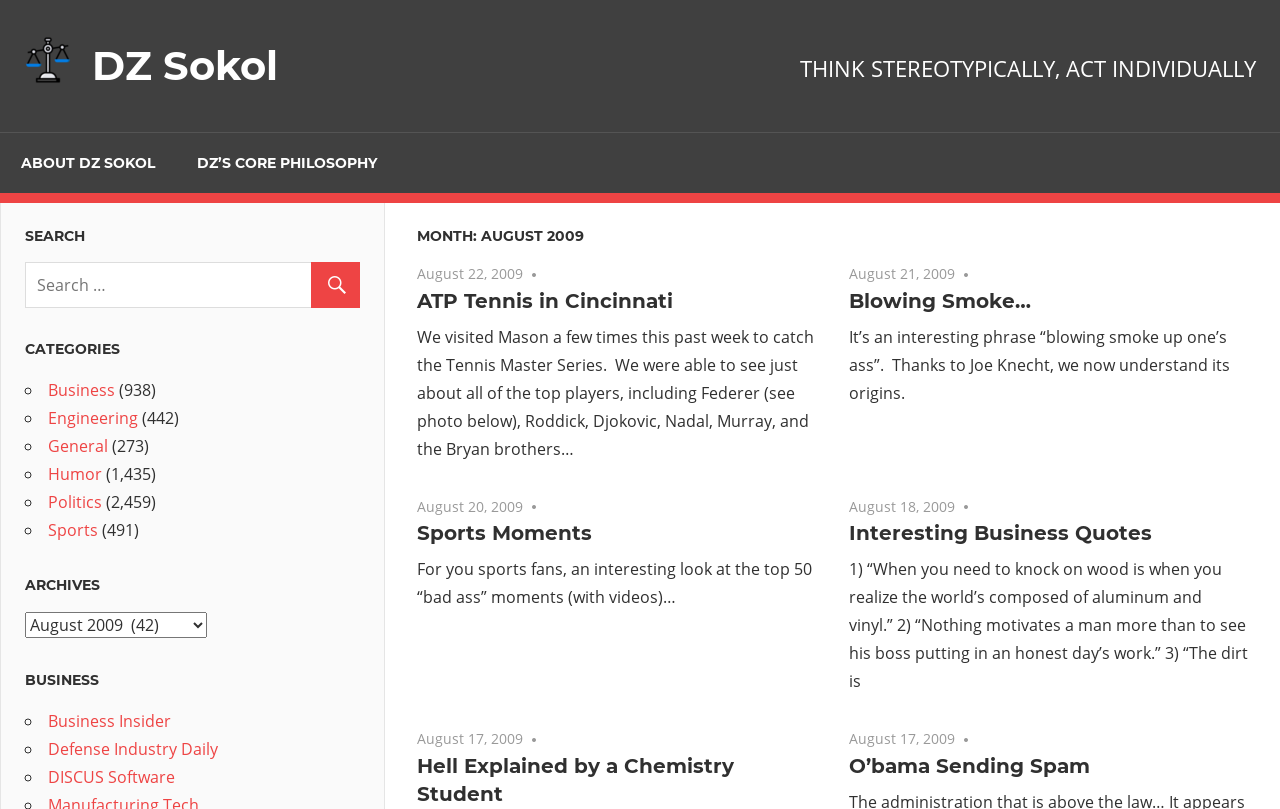What is the title of the section below the search bar?
Answer the question with a thorough and detailed explanation.

The title of the section below the search bar can be found by looking at the heading, which says 'CATEGORIES'. This section lists the different categories on the webpage.